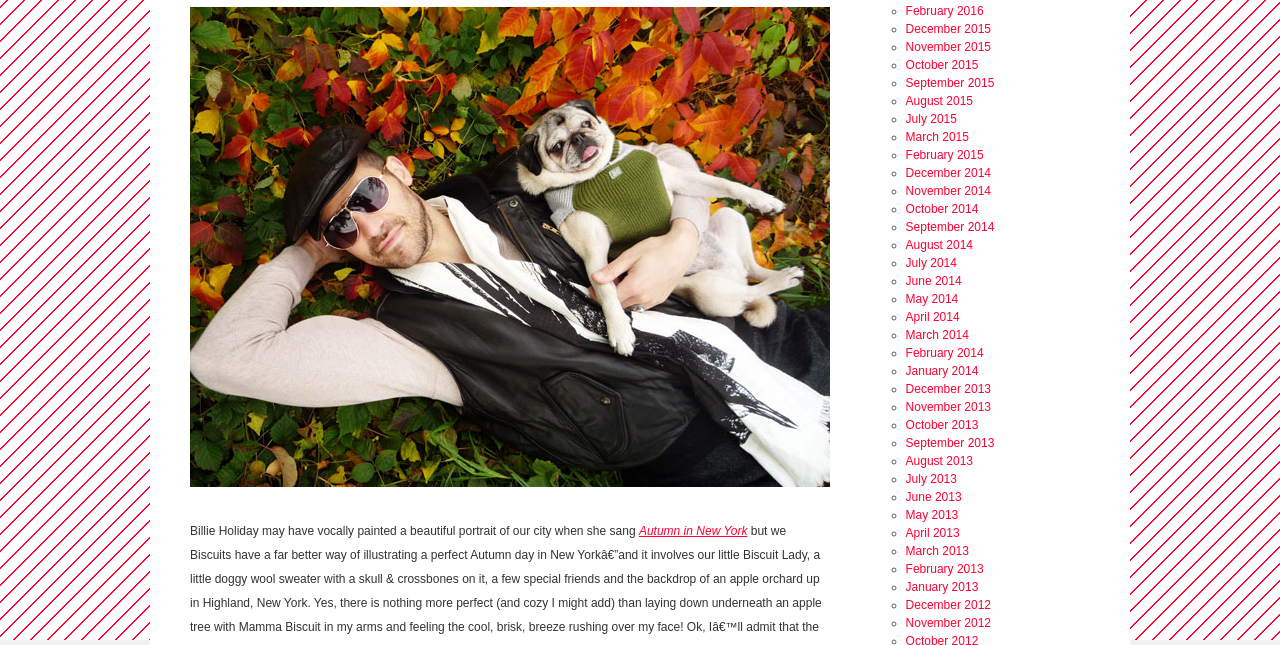From the element description February 2013, predict the bounding box coordinates of the UI element. The coordinates must be specified in the format (top-left x, top-left y, bottom-right x, bottom-right y) and should be within the 0 to 1 range.

[0.707, 0.871, 0.768, 0.893]